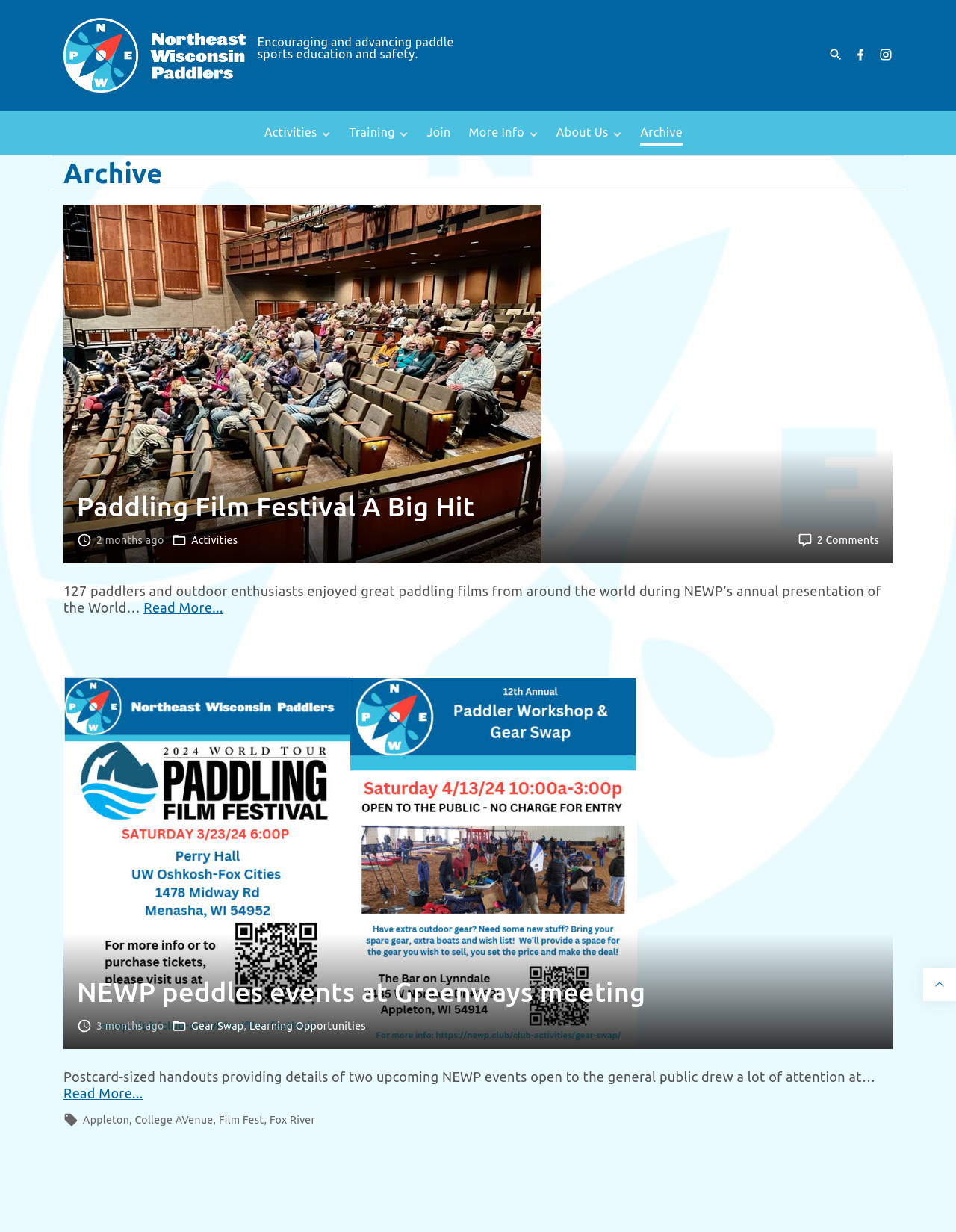How many articles are there on the webpage?
Provide a one-word or short-phrase answer based on the image.

2